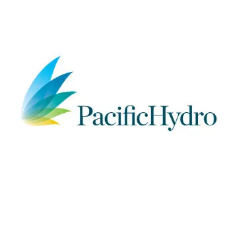Explain what is happening in the image with elaborate details.

The image features the logo of Pacific Hydro, characterized by vibrant blue and green stylized leaf shapes arranged in a fan-like formation. The logo conveys themes of sustainability and clean energy, reflecting Pacific Hydro's commitment to renewable energy solutions. Below the graphic, the name "PacificHydro" is prominently displayed in a sleek, modern font, signifying the company’s focus on innovation in the energy sector. This imagery effectively encapsulates the brand’s identity as a leader in providing environmentally-friendly electricity solutions.